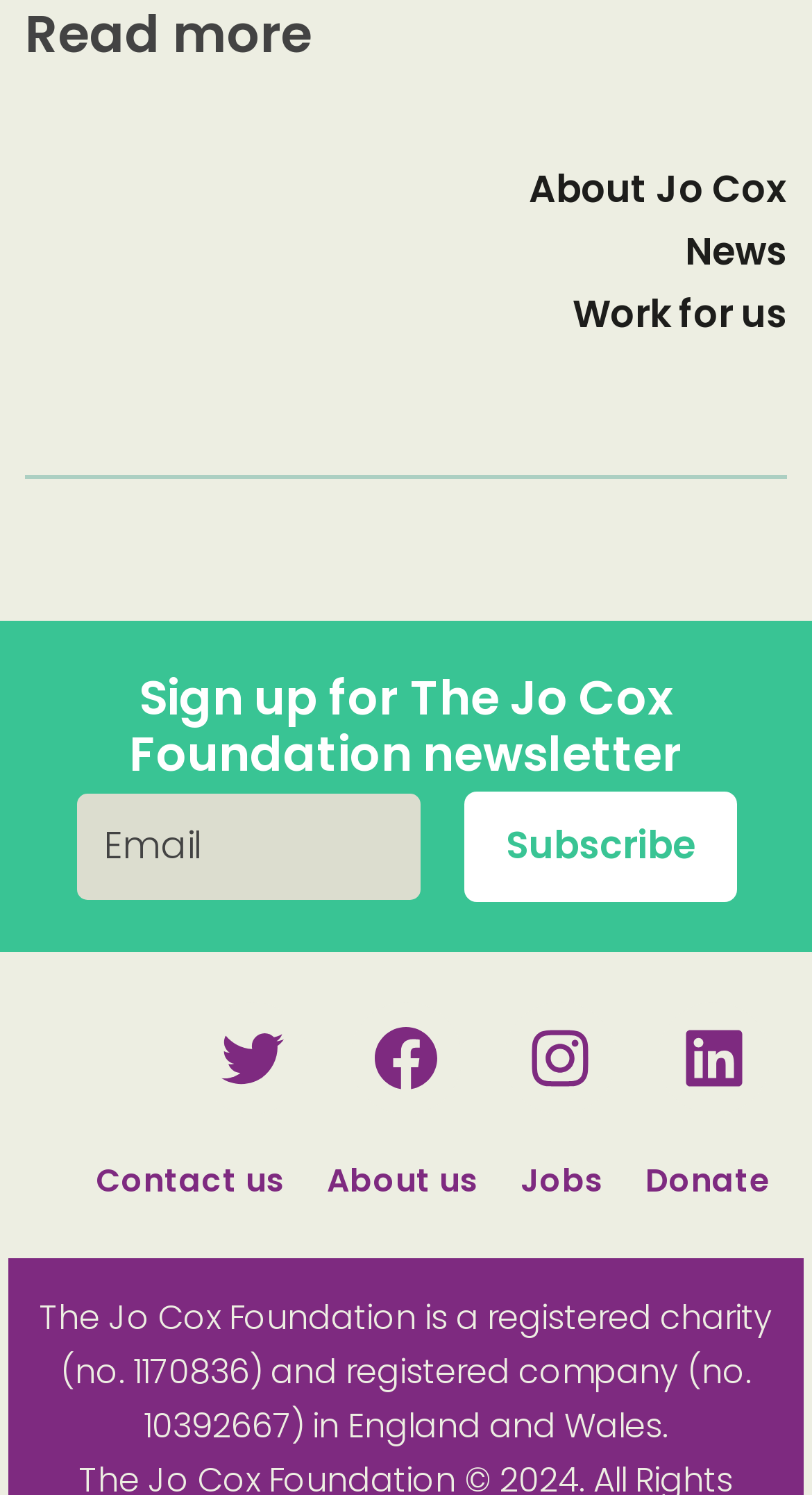Based on what you see in the screenshot, provide a thorough answer to this question: What is the required information to subscribe to the newsletter?

To subscribe to the newsletter, users are required to provide their email address, as indicated by the presence of a textbox labeled 'Email' in the subscription form.